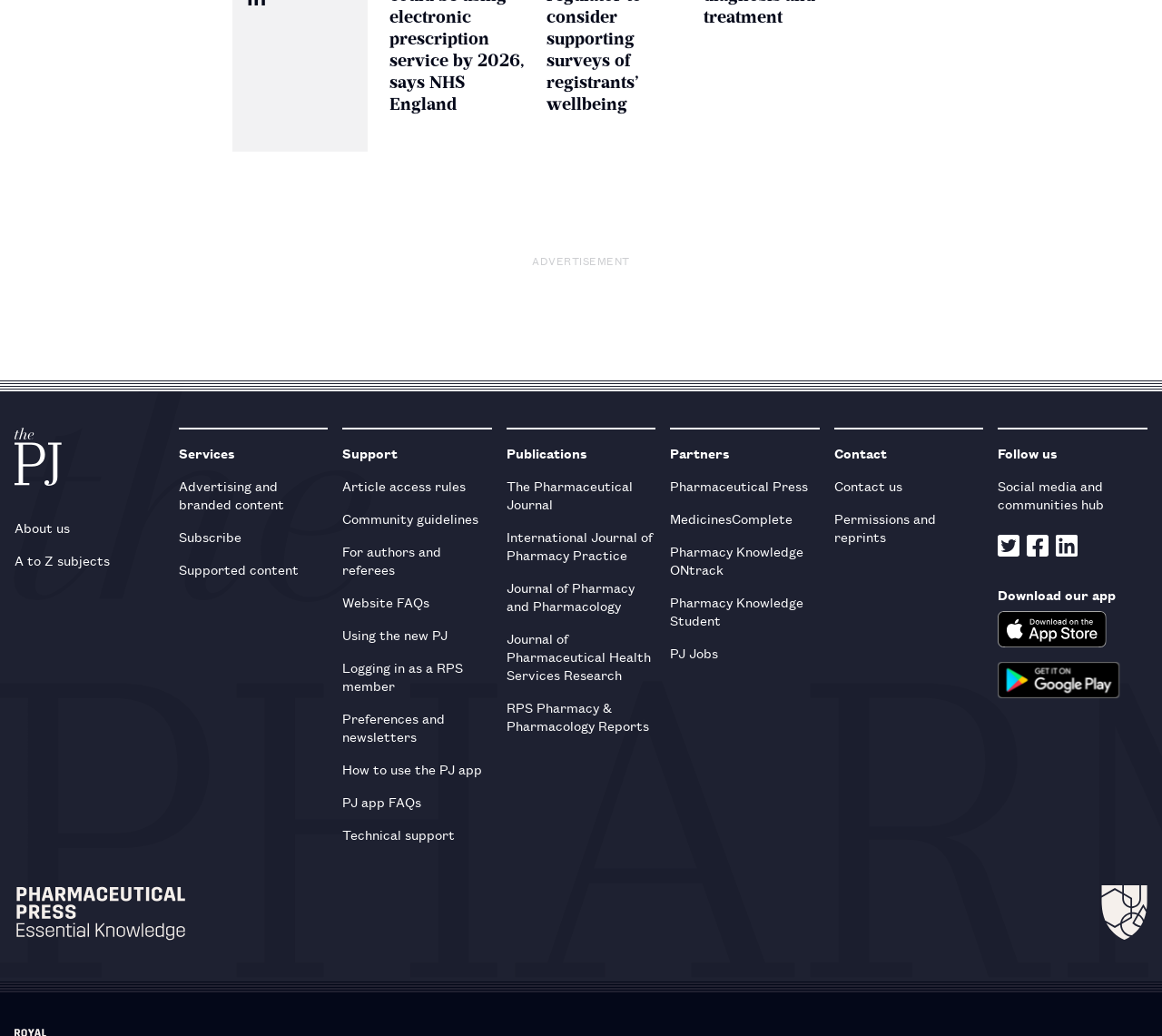Provide the bounding box coordinates of the area you need to click to execute the following instruction: "Click the PJ logo".

[0.012, 0.413, 0.053, 0.472]